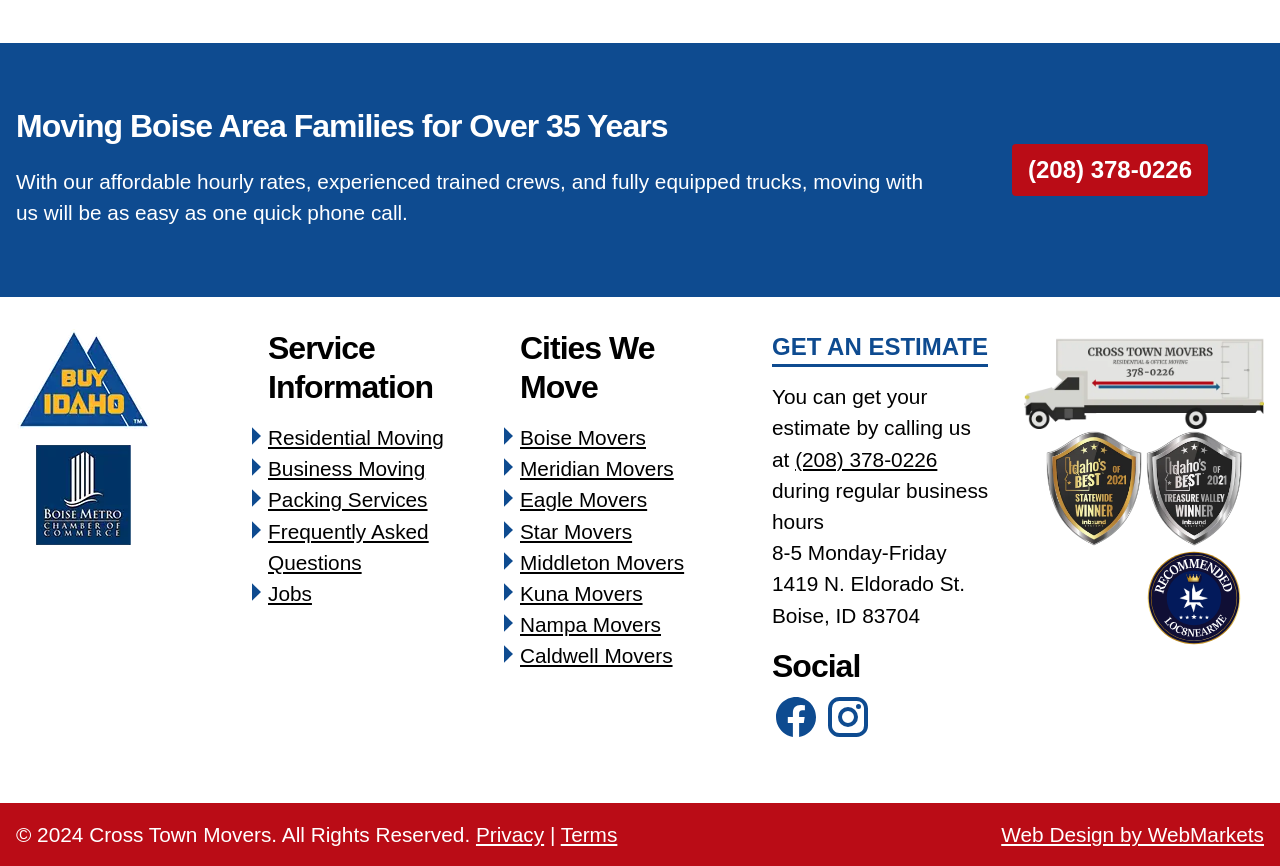What is the address of Cross Town Movers?
Refer to the image and give a detailed answer to the question.

The address of Cross Town Movers can be found in the bottom section of the webpage, where it is written '1419 N. Eldorado St. Boise, ID 83704'.